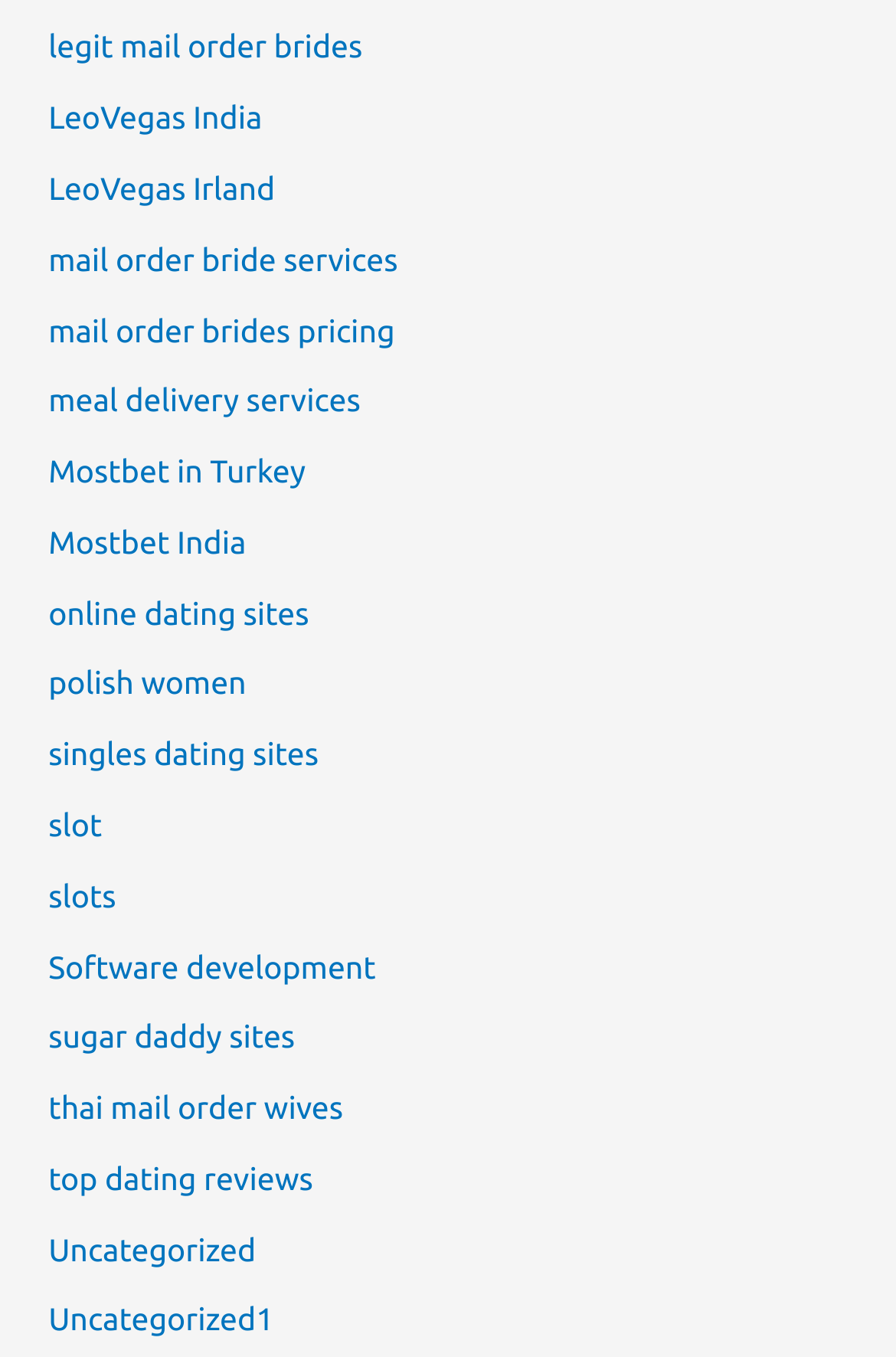Please identify the coordinates of the bounding box for the clickable region that will accomplish this instruction: "check out online dating sites".

[0.054, 0.438, 0.345, 0.465]